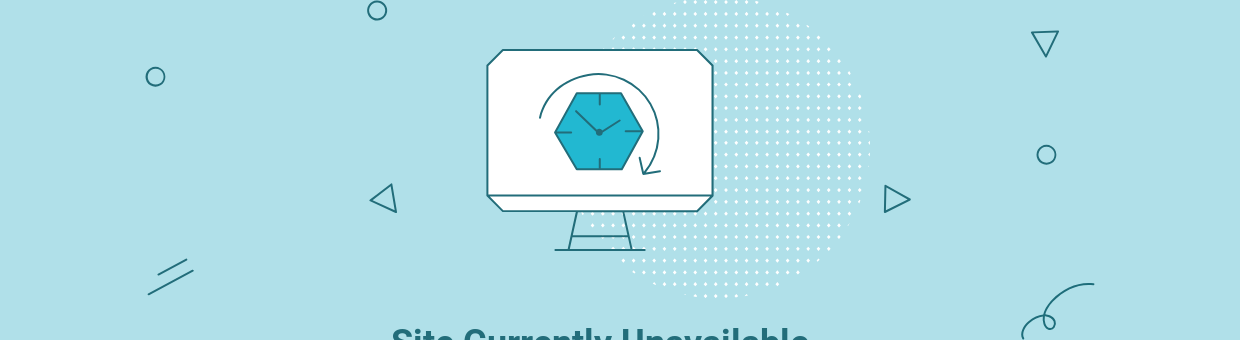Thoroughly describe everything you see in the image.

The image presents a modern, stylized representation of a computer monitor featuring a hexagonal clock icon, set against a soft blue background. Surrounding the monitor are various minimalistic geometric shapes, adding to the playful yet professional aesthetic. Below the monitor, in bold typography, is the message "Site Currently Unavailable," indicating that the website is not accessible at the moment. This combination of elements suggests a temporary outage and invites curiosity from viewers about the status of the site.